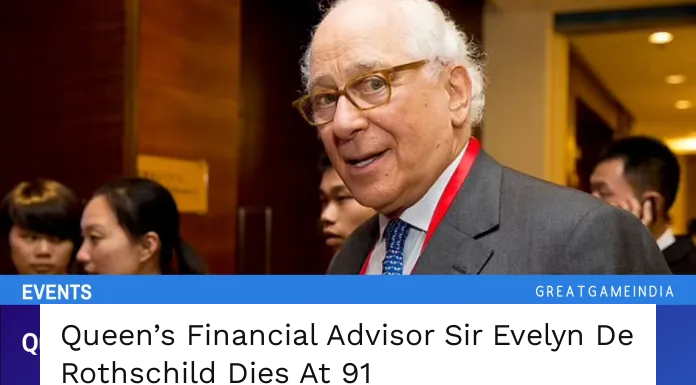What honor was bestowed upon Sir Evelyn De Rothschild in 1989? Analyze the screenshot and reply with just one word or a short phrase.

Knighthood